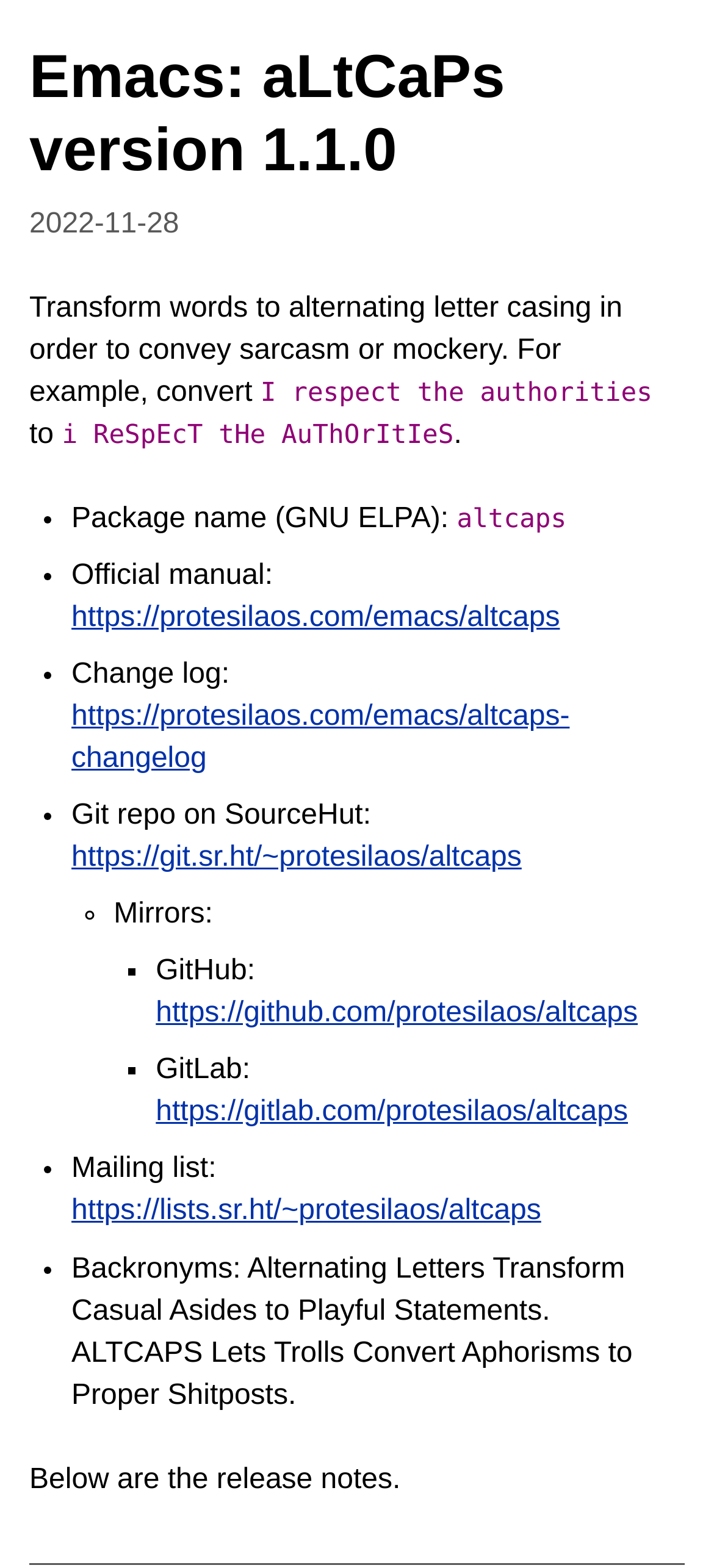Using the webpage screenshot, find the UI element described by https://protesilaos.com/emacs/altcaps-changelog. Provide the bounding box coordinates in the format (top-left x, top-left y, bottom-right x, bottom-right y), ensuring all values are floating point numbers between 0 and 1.

[0.1, 0.447, 0.798, 0.494]